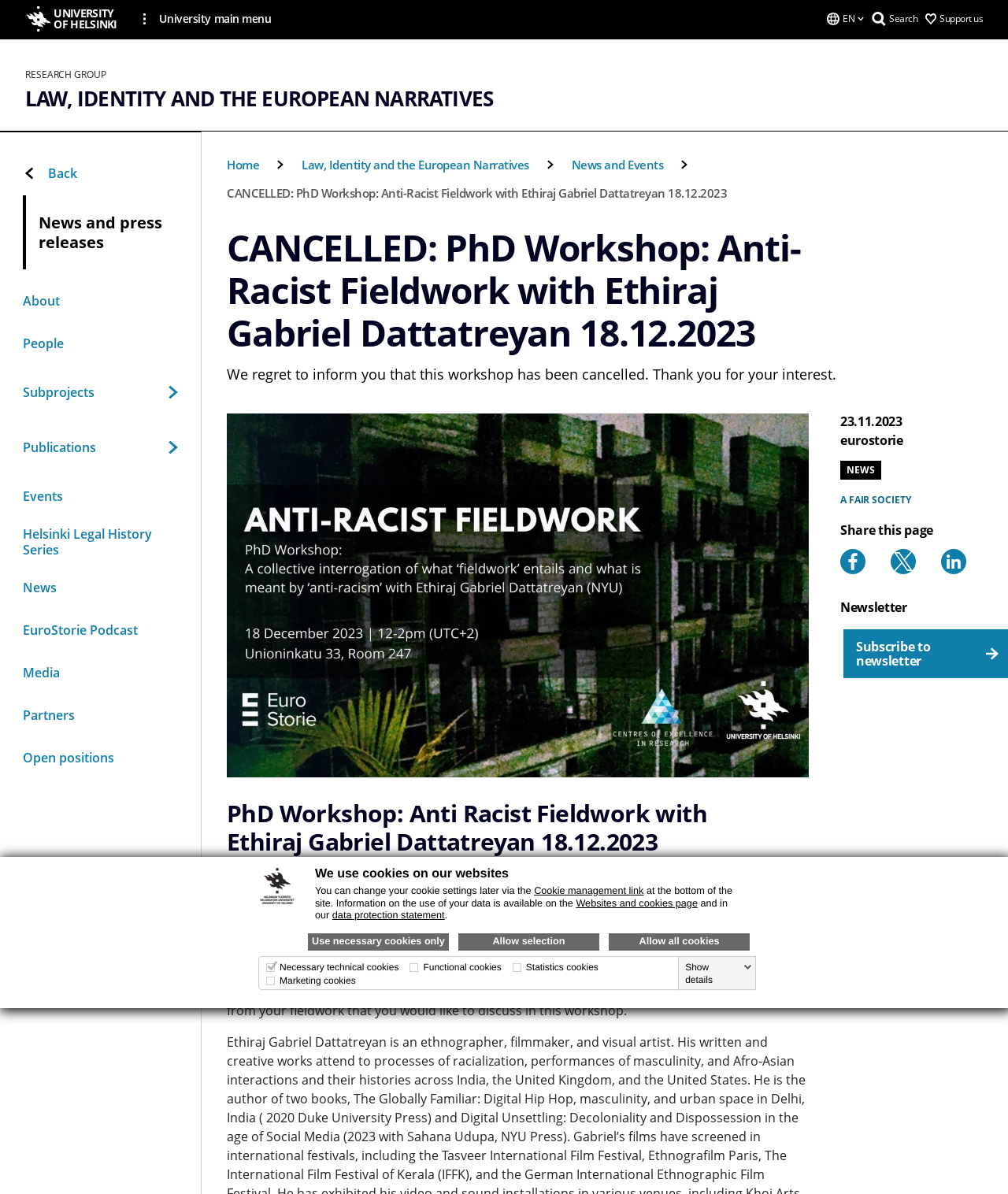Could you highlight the region that needs to be clicked to execute the instruction: "Read more about the 'LAW, IDENTITY AND THE EUROPEAN NARRATIVES' research group"?

[0.025, 0.073, 0.489, 0.092]